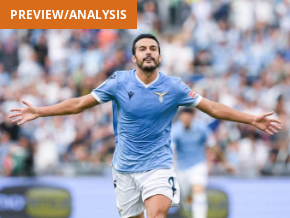Please answer the following question using a single word or phrase: 
What is the purpose of the image?

Preview and analysis